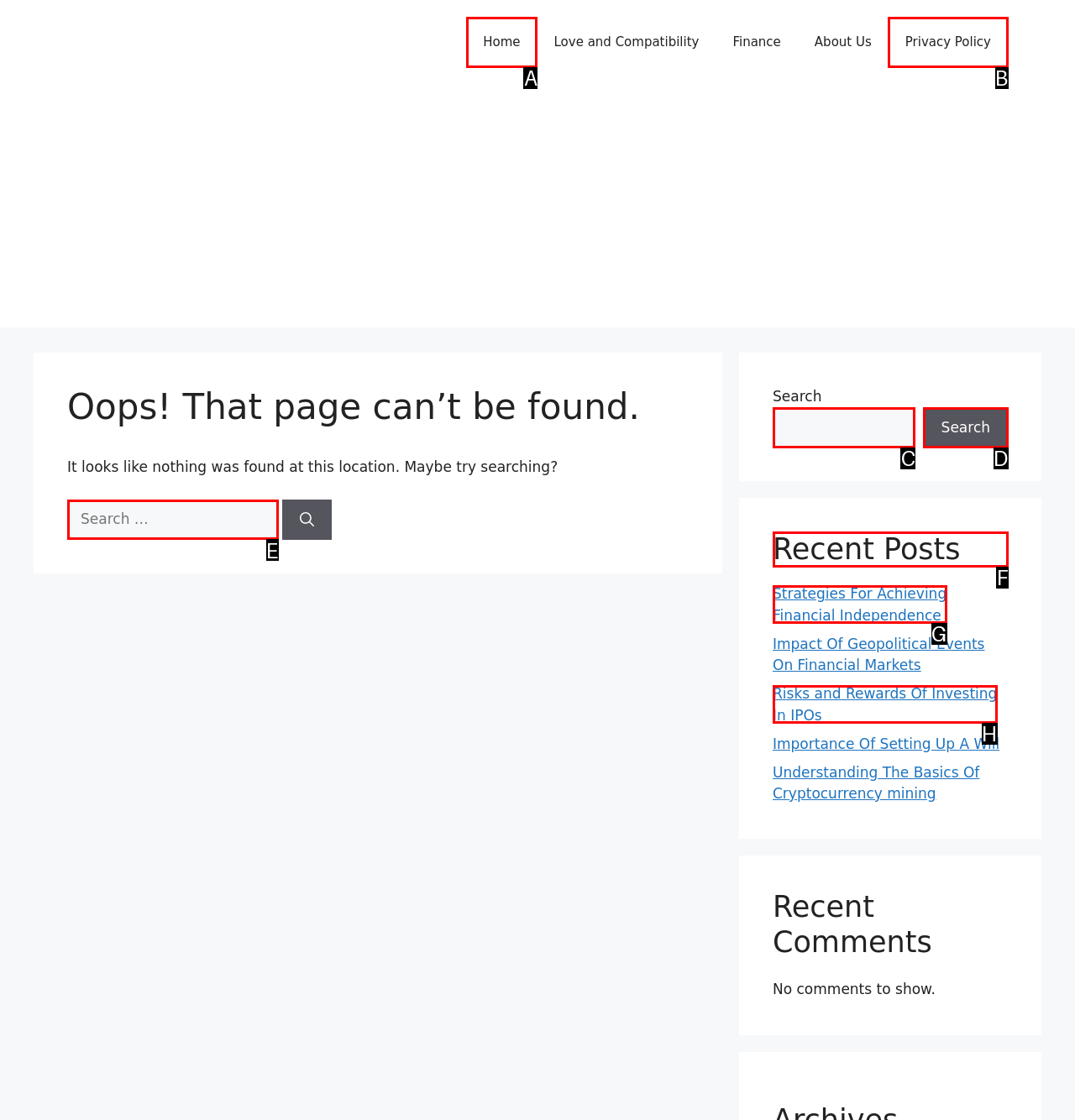Which lettered option should be clicked to perform the following task: Read recent posts
Respond with the letter of the appropriate option.

F